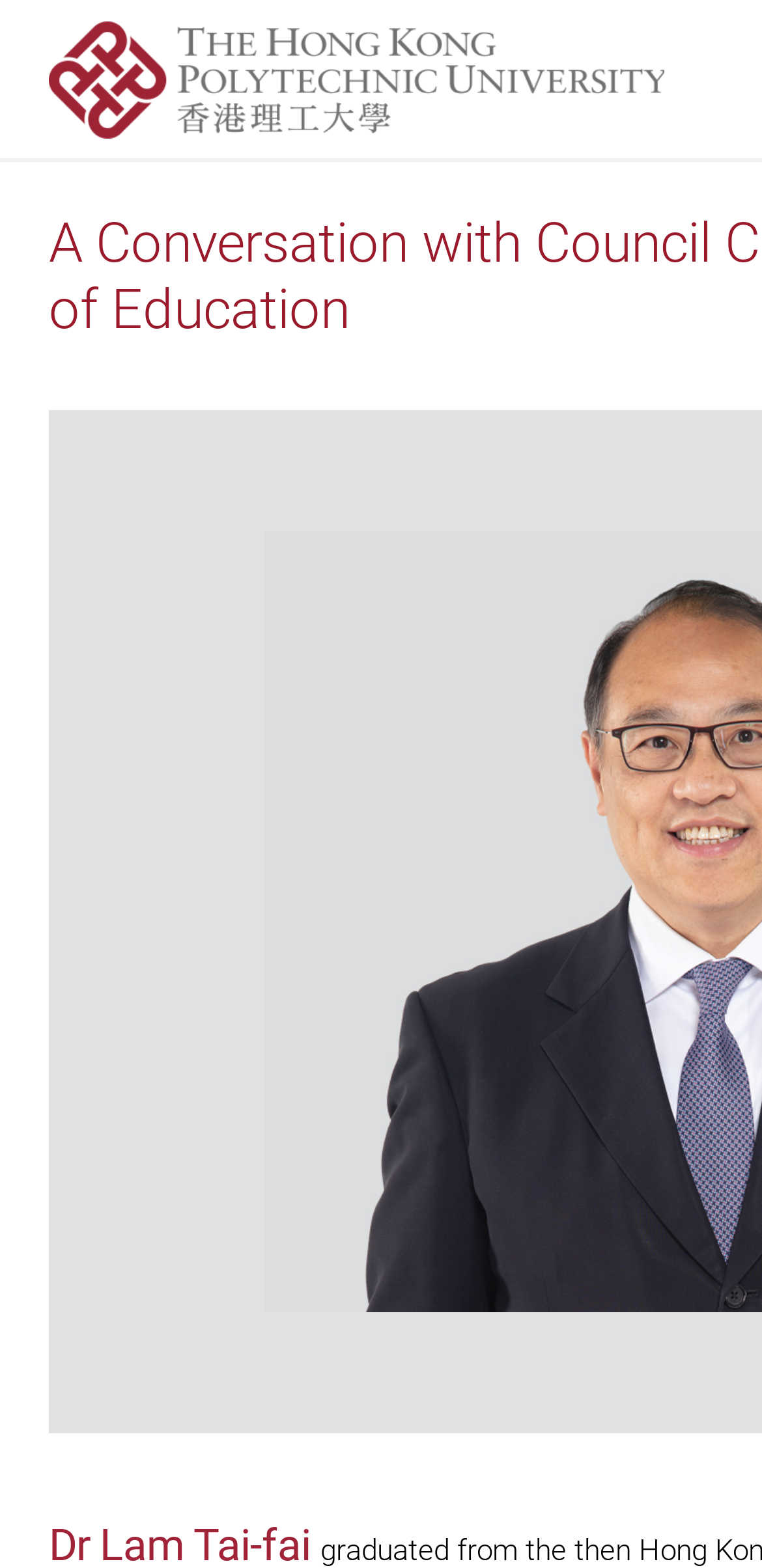Using the given element description, provide the bounding box coordinates (top-left x, top-left y, bottom-right x, bottom-right y) for the corresponding UI element in the screenshot: alt="The Hong Kong Polytechnic University"

[0.064, 0.014, 0.931, 0.088]